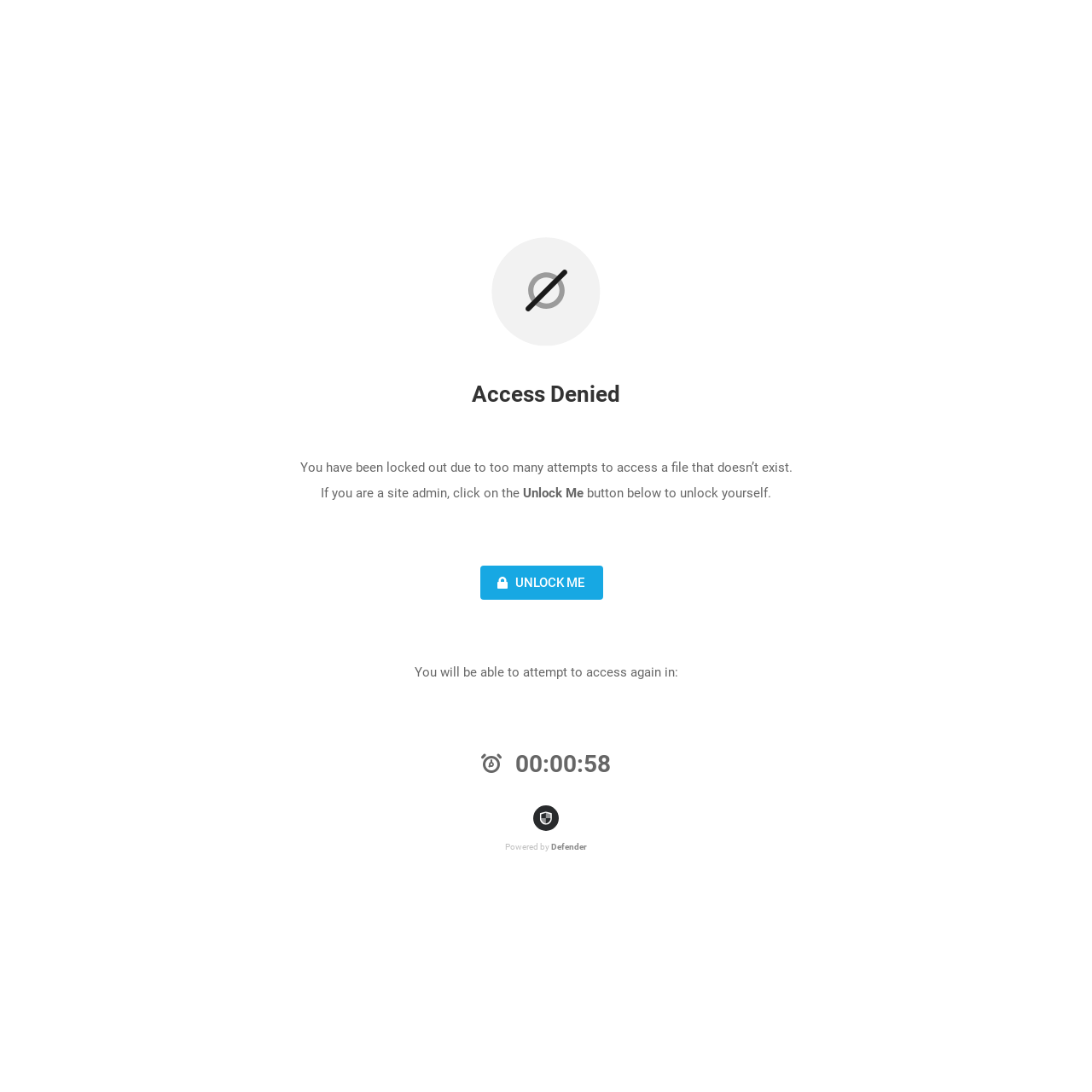Answer with a single word or phrase: 
What is the name of the security system?

Defender